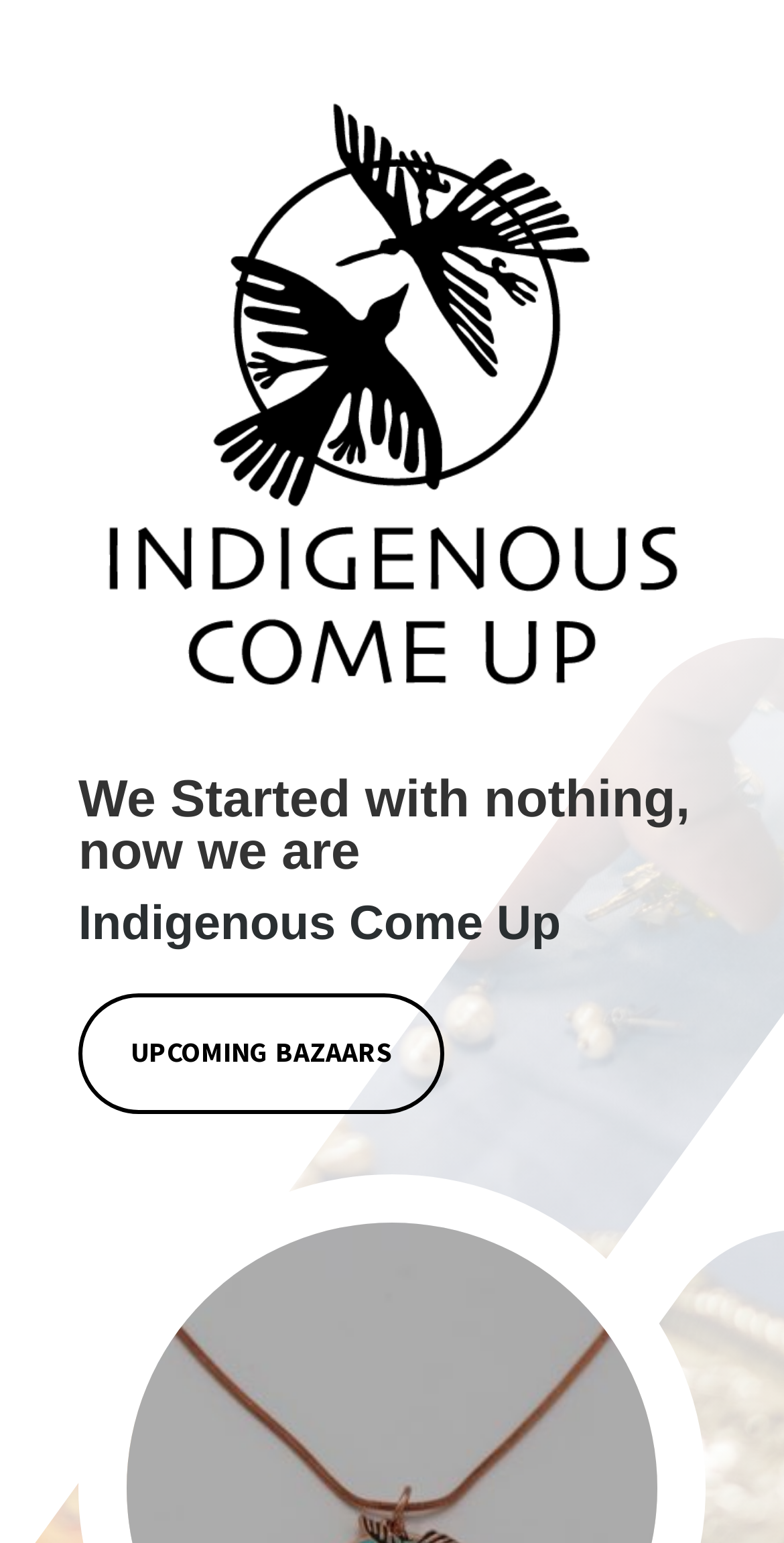Can you locate the main headline on this webpage and provide its text content?

Indigenous Come Up